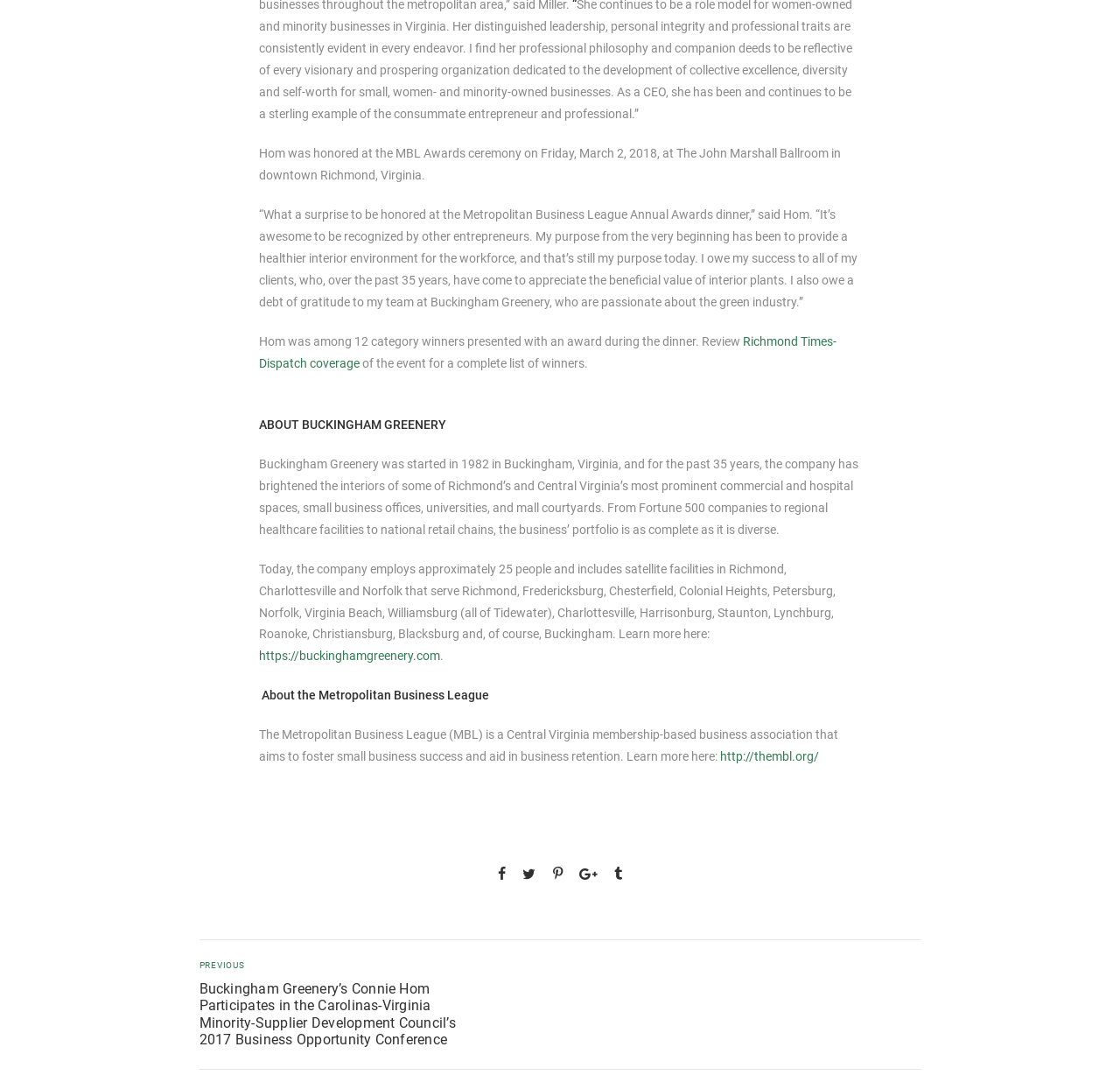Given the description http://thembl.org/, predict the bounding box coordinates of the UI element. Ensure the coordinates are in the format (top-left x, top-left y, bottom-right x, bottom-right y) and all values are between 0 and 1.

[0.643, 0.693, 0.731, 0.706]